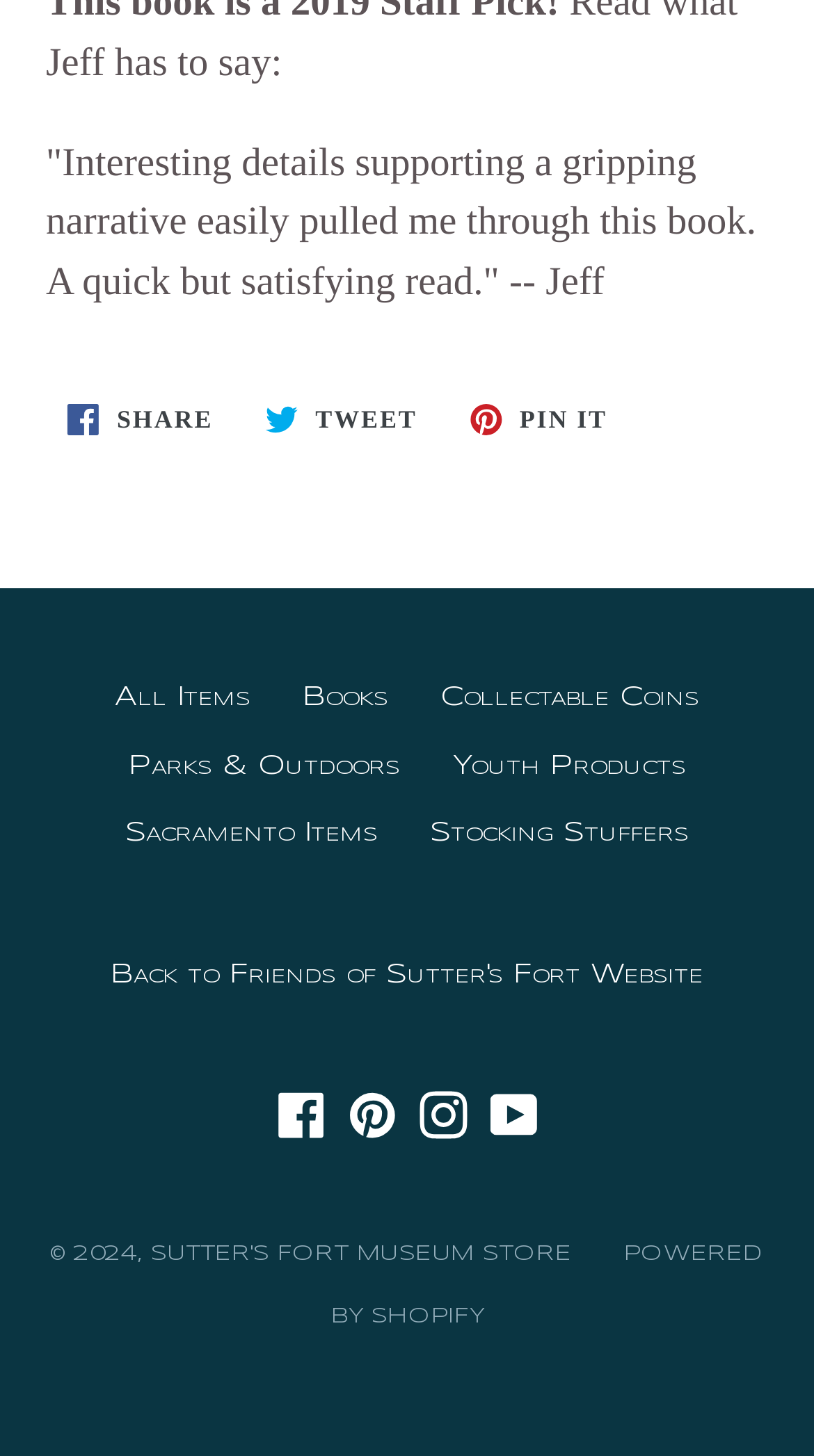How many social media platforms are linked?
Use the information from the screenshot to give a comprehensive response to the question.

There are five social media platforms linked, which are Facebook, Twitter, Pinterest, Instagram, and YouTube, as indicated by the links 'SHARE ON FACEBOOK', 'TWEET ON TWITTER', 'PIN ON PINTEREST', 'Facebook', 'Pinterest', 'Instagram', and 'YouTube'.